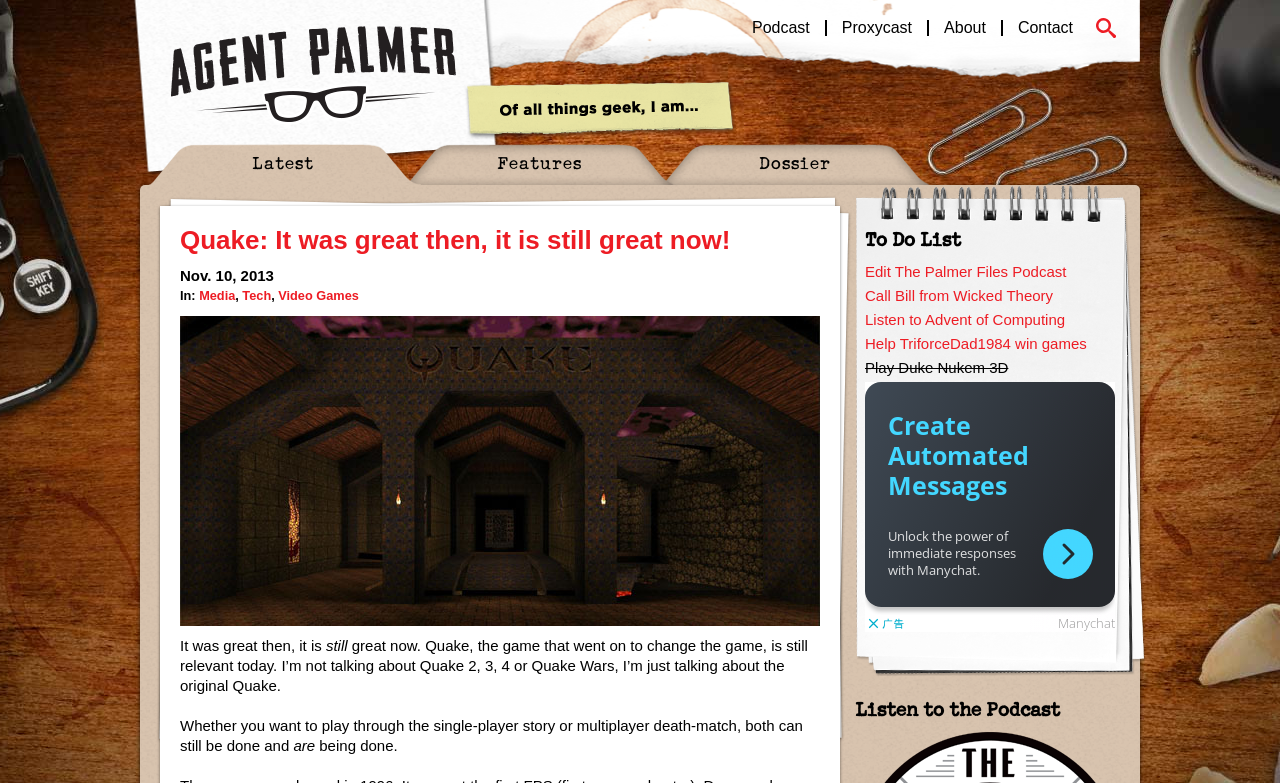Provide the bounding box coordinates of the section that needs to be clicked to accomplish the following instruction: "Explore the 'Dossier' section."

[0.513, 0.184, 0.729, 0.236]